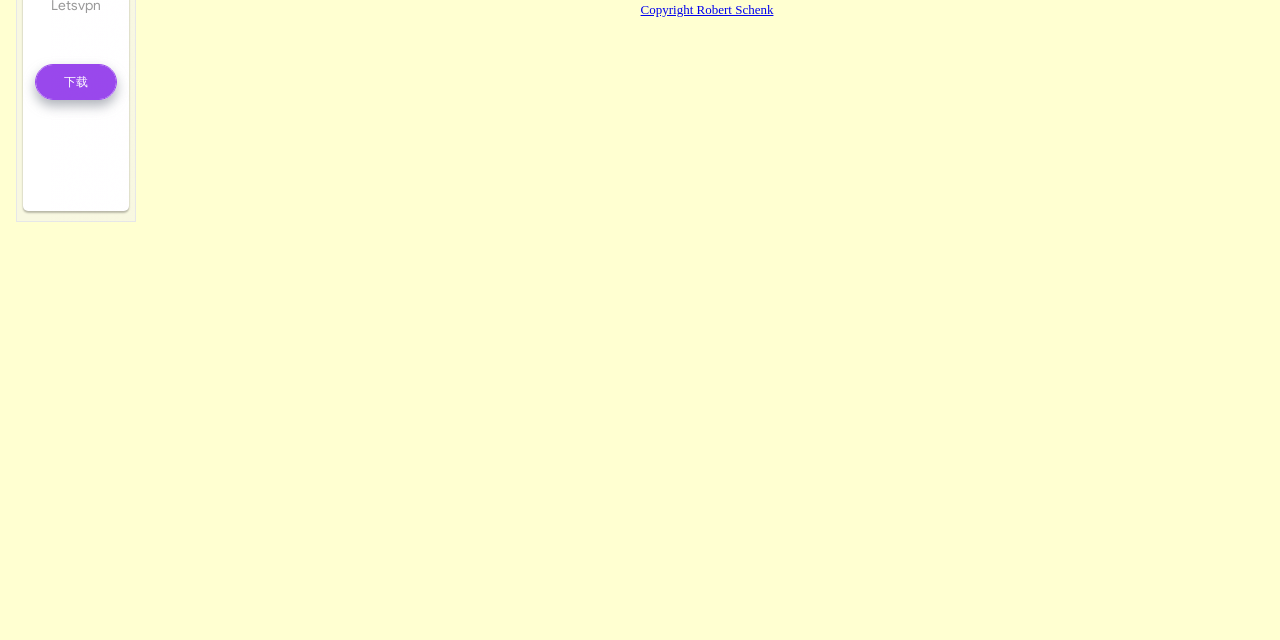Find the bounding box coordinates for the UI element whose description is: "Copyright Robert Schenk". The coordinates should be four float numbers between 0 and 1, in the format [left, top, right, bottom].

[0.5, 0.001, 0.604, 0.027]